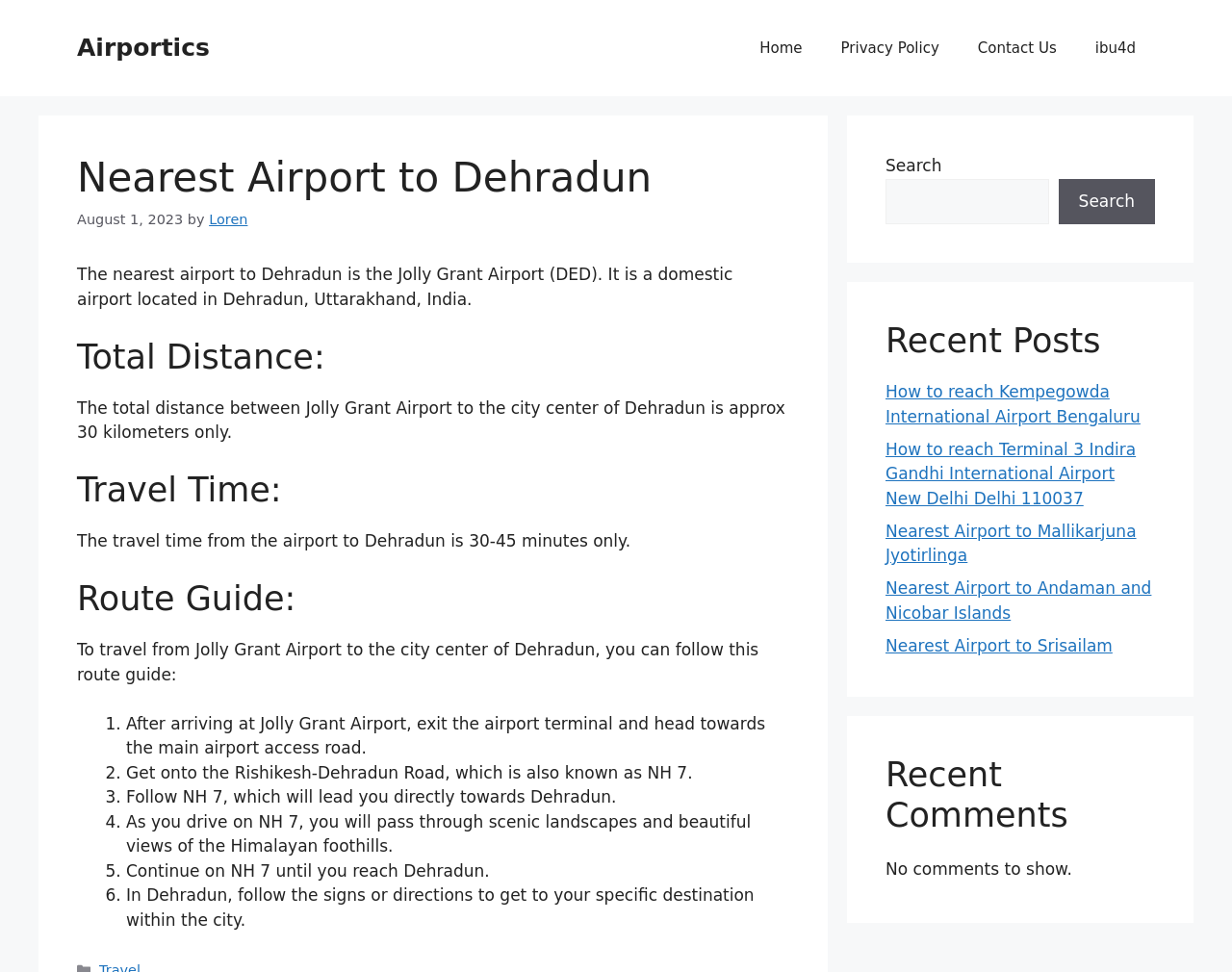Show me the bounding box coordinates of the clickable region to achieve the task as per the instruction: "Search for something".

[0.719, 0.184, 0.851, 0.231]